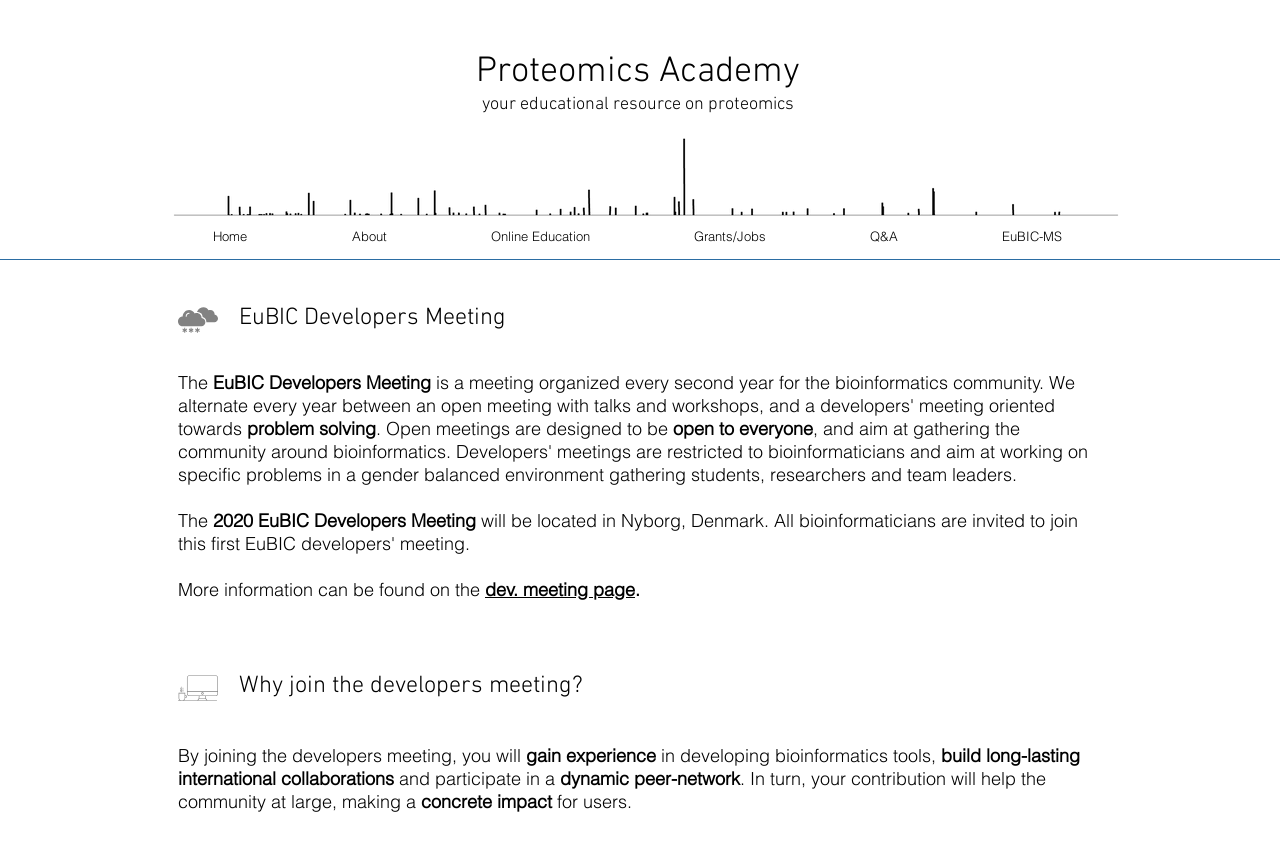What is the name of the winter school?
Based on the image, provide a one-word or brief-phrase response.

EuBIC Winter School